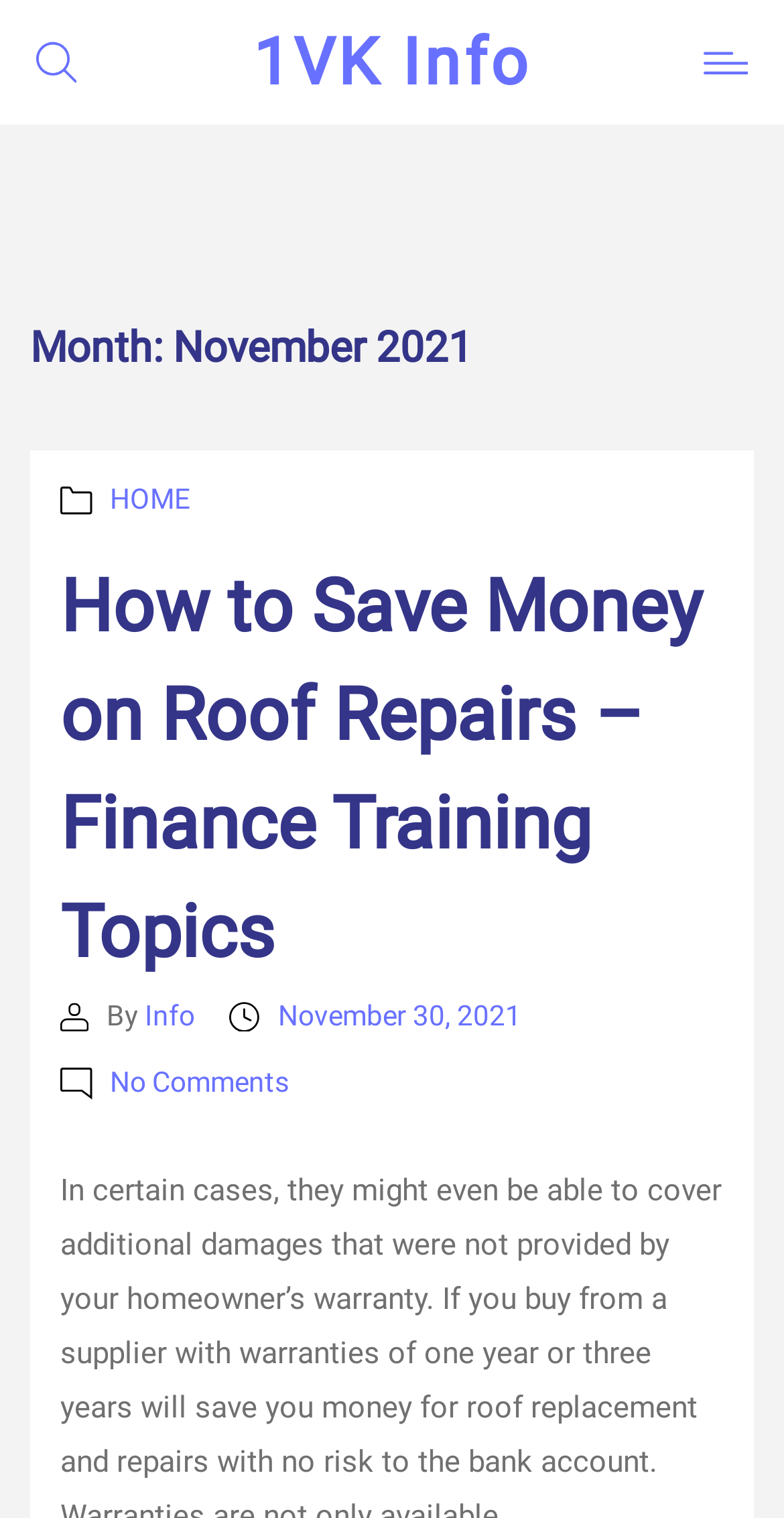Determine the bounding box coordinates for the area that should be clicked to carry out the following instruction: "Go to the author's page".

[0.184, 0.658, 0.248, 0.679]